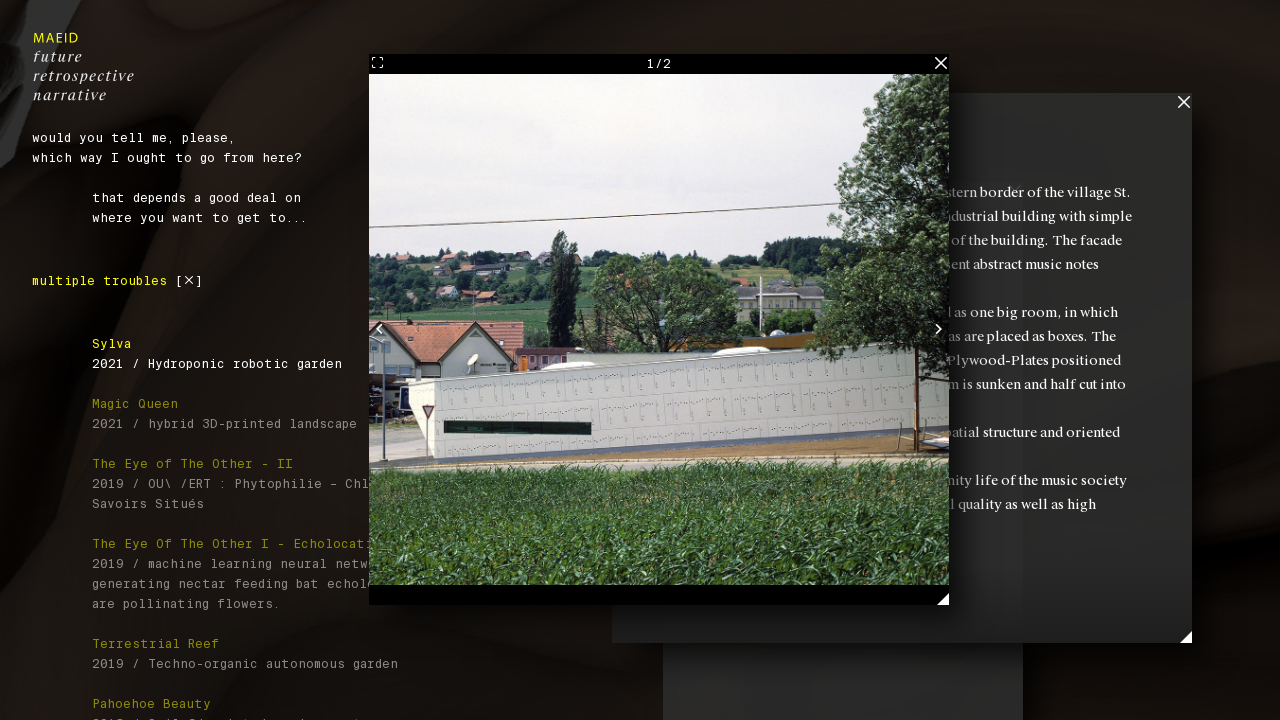Using the description: "alt="Maeid"", identify the bounding box of the corresponding UI element in the screenshot.

[0.288, 0.103, 0.741, 0.812]